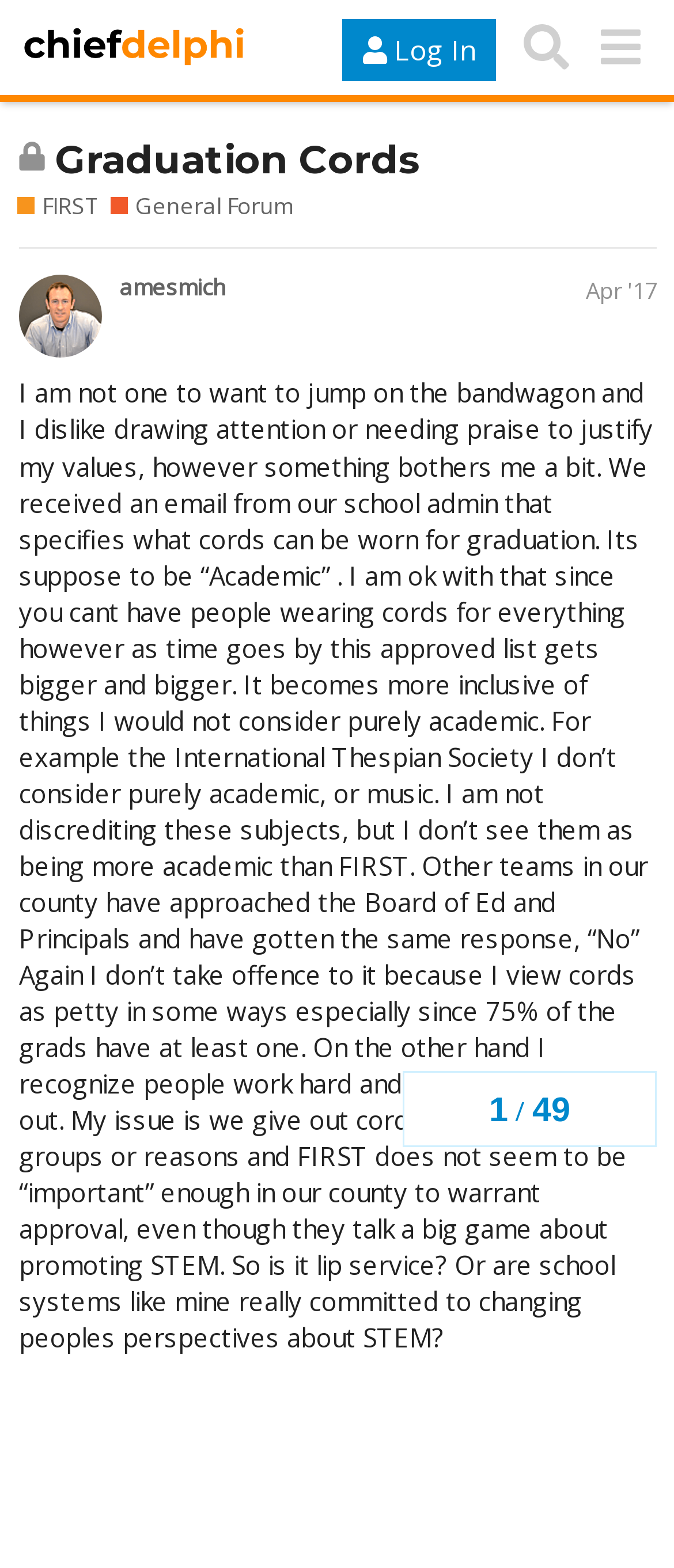Use a single word or phrase to answer the question:
How many replies are there in this topic?

49